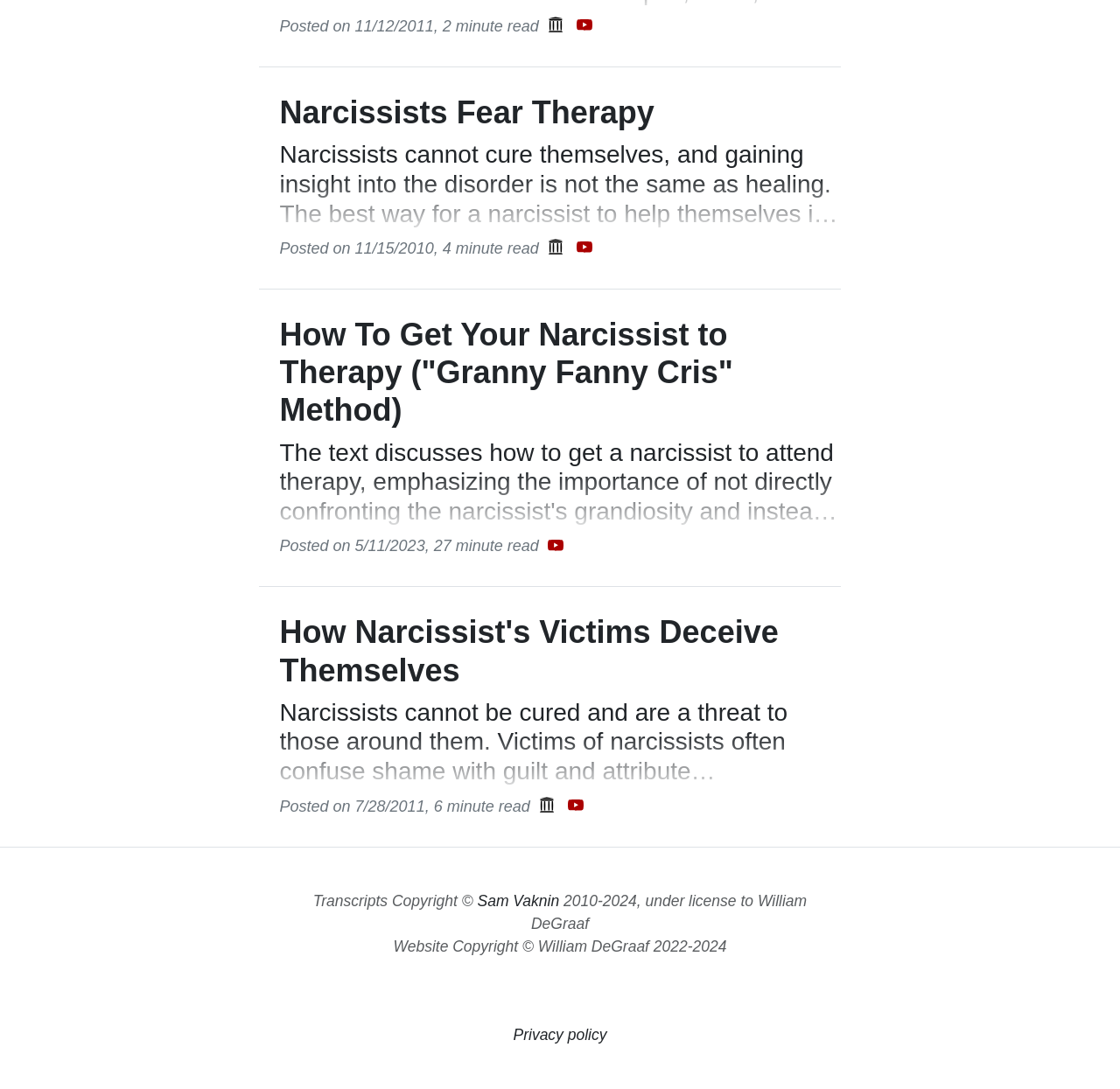Please mark the clickable region by giving the bounding box coordinates needed to complete this instruction: "Read Narcissists Fear Therapy".

[0.25, 0.086, 0.75, 0.21]